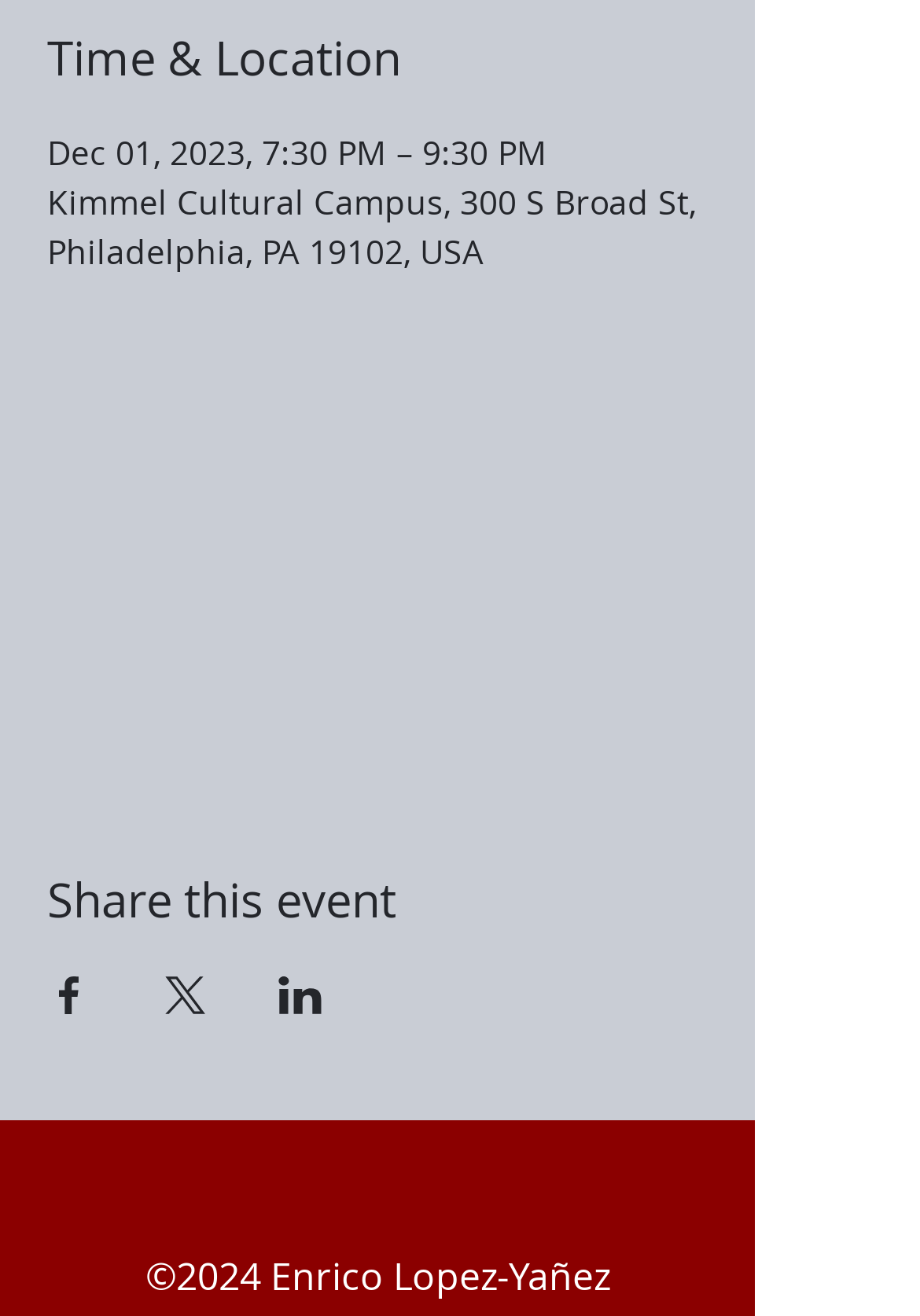Find the bounding box coordinates of the element to click in order to complete the given instruction: "Share event on Facebook."

[0.051, 0.742, 0.1, 0.771]